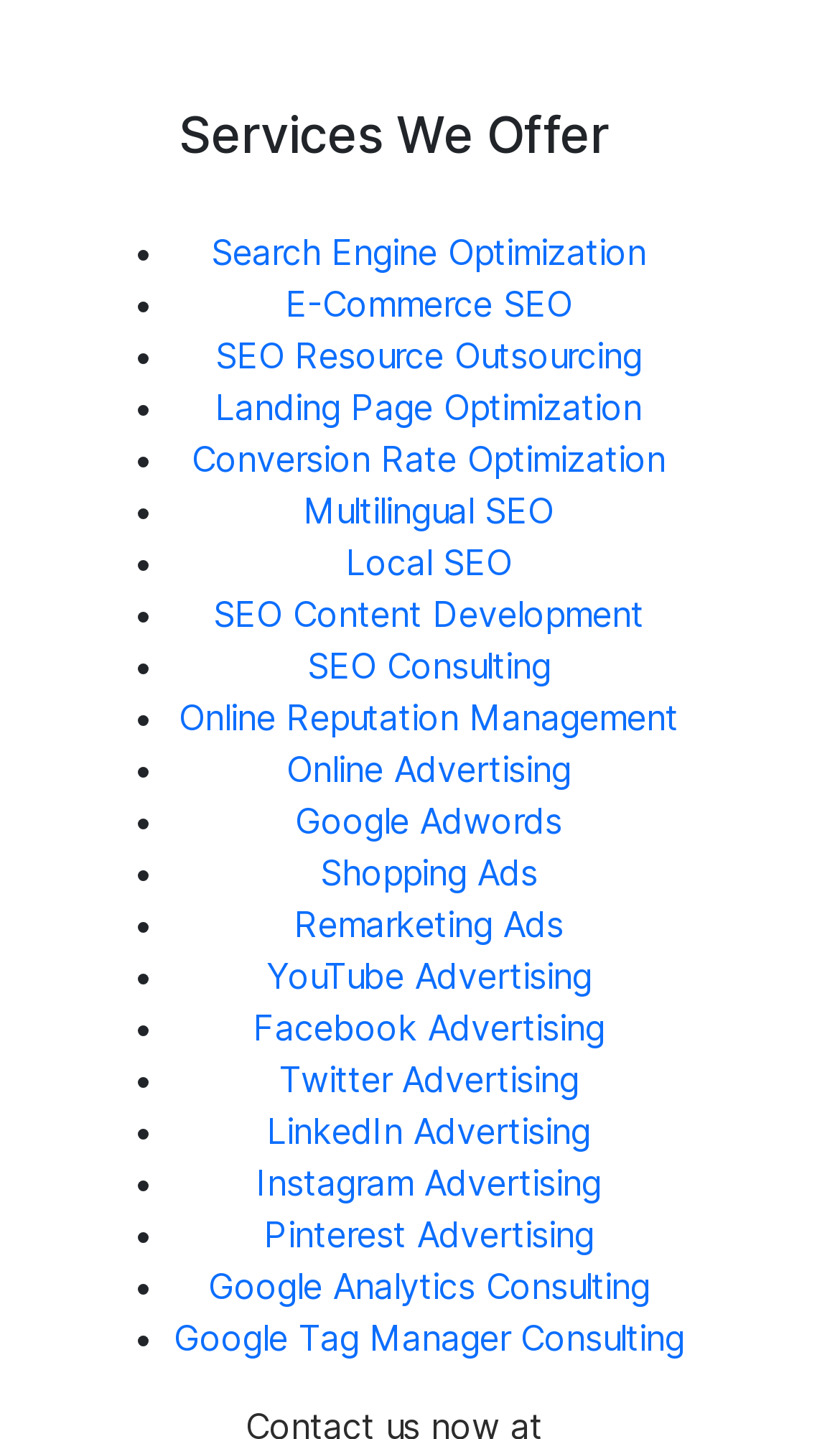Please find the bounding box coordinates for the clickable element needed to perform this instruction: "Read related post about Benefits Branded Sports Shoes".

None